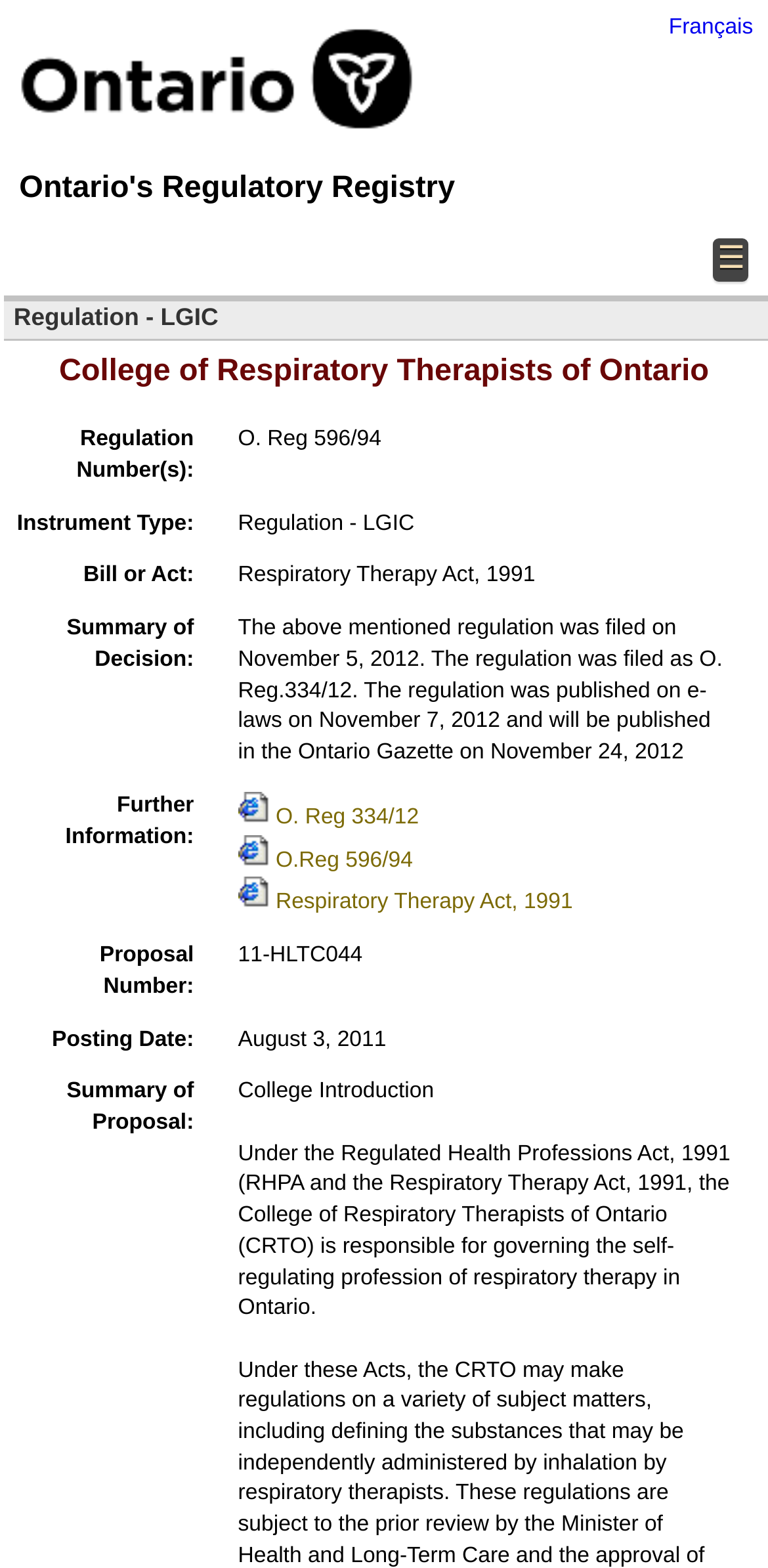Determine the bounding box coordinates of the region that needs to be clicked to achieve the task: "Open O. Reg 334/12".

[0.31, 0.514, 0.546, 0.529]